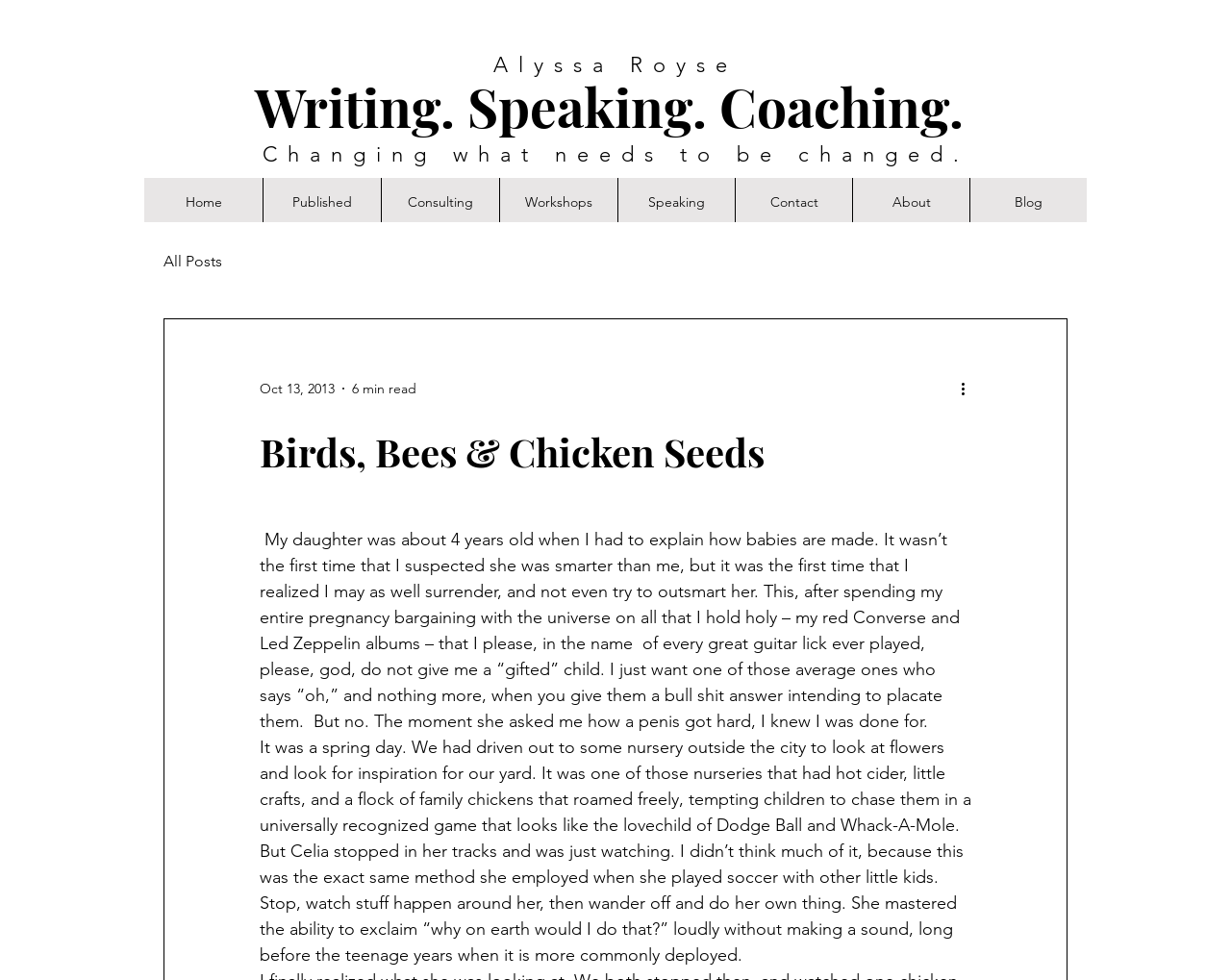What is the game that children play with the chickens?
Using the image, elaborate on the answer with as much detail as possible.

The text 'a universally recognized game that looks like the lovechild of Dodge Ball and Whack-A-Mole' suggests that the game children play with the chickens is similar to Dodge Ball and Whack-A-Mole.